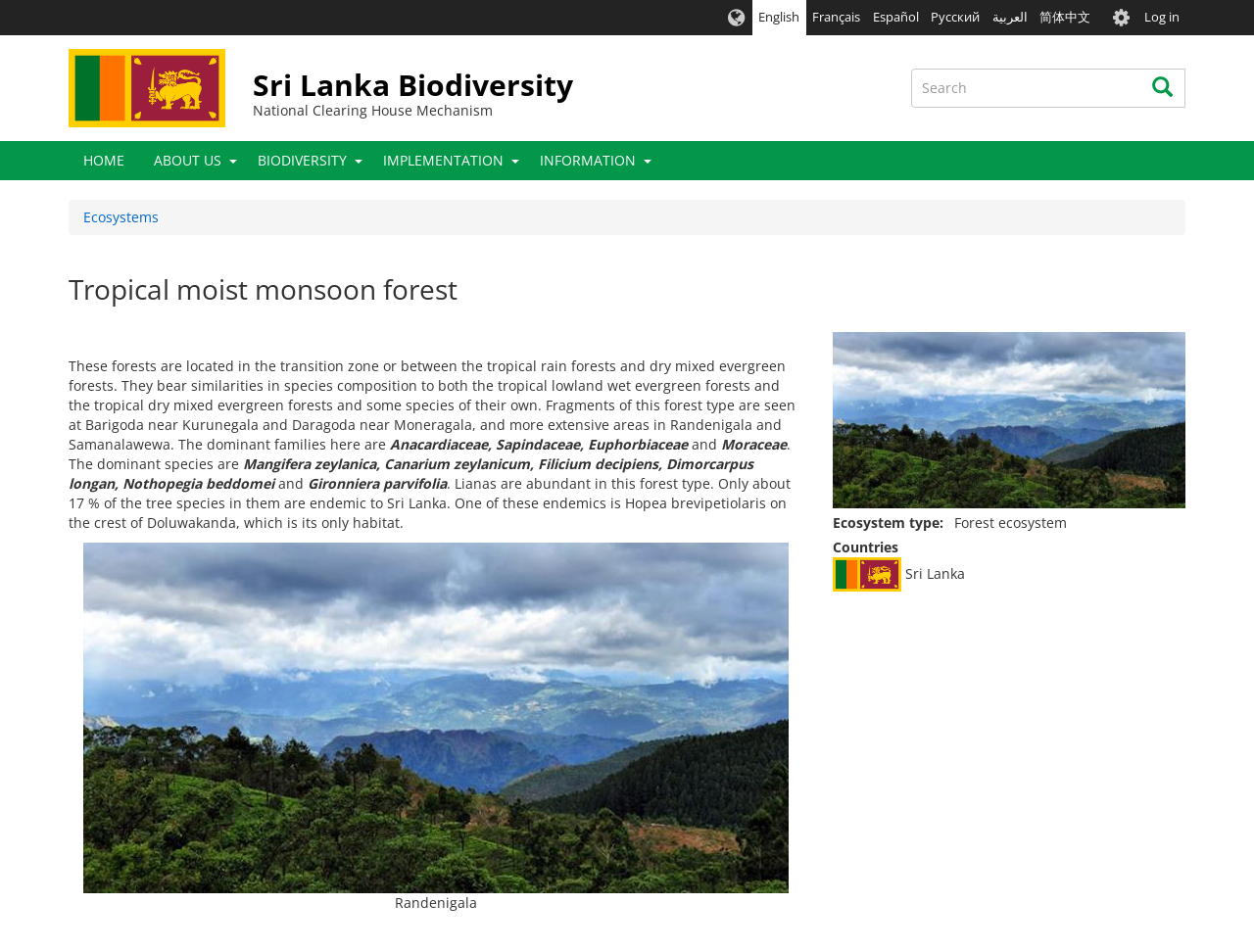Specify the bounding box coordinates of the element's region that should be clicked to achieve the following instruction: "Go to home page". The bounding box coordinates consist of four float numbers between 0 and 1, in the format [left, top, right, bottom].

[0.055, 0.051, 0.18, 0.133]